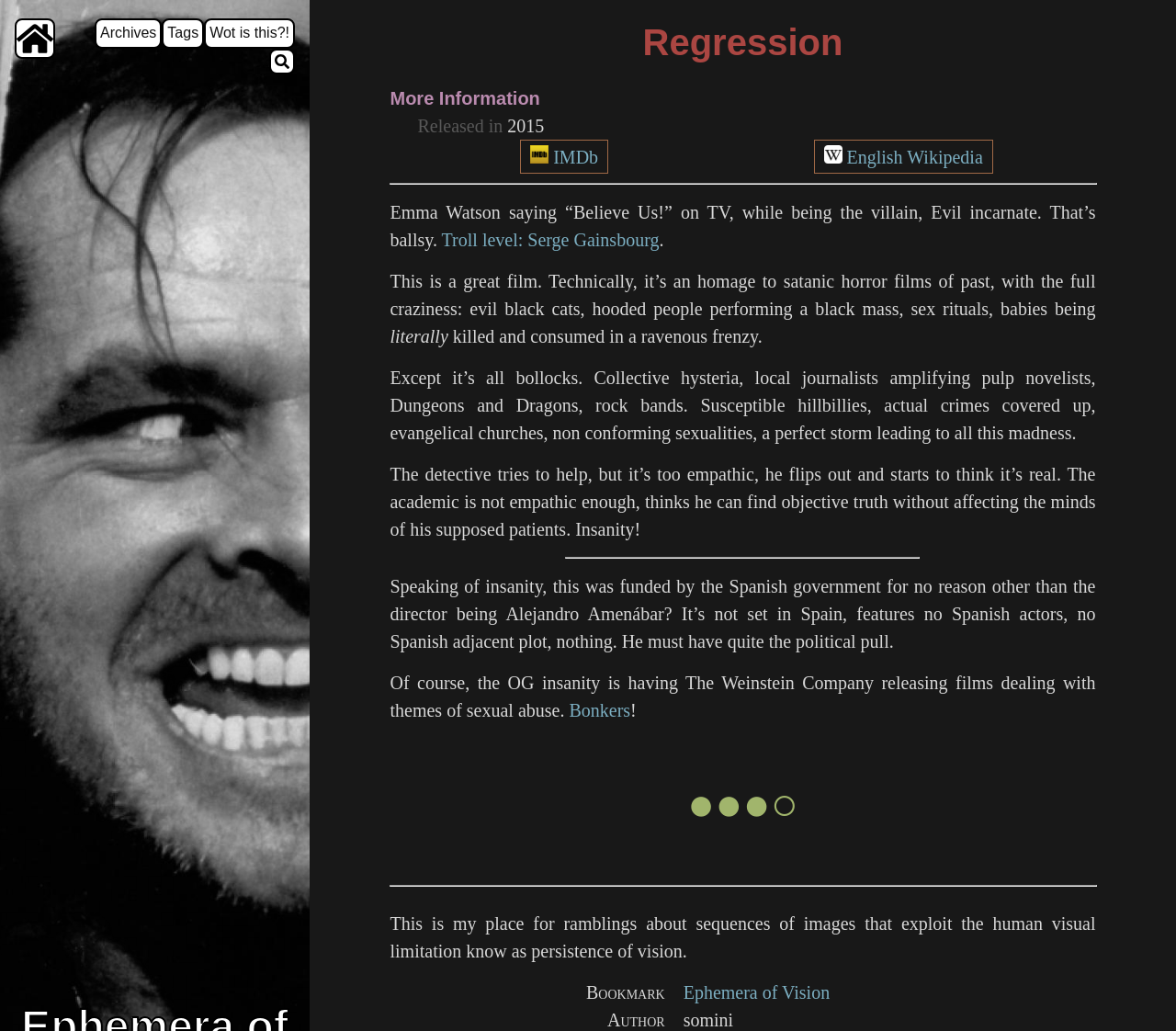Given the element description English Wikipedia, predict the bounding box coordinates for the UI element in the webpage screenshot. The format should be (top-left x, top-left y, bottom-right x, bottom-right y), and the values should be between 0 and 1.

[0.692, 0.135, 0.844, 0.168]